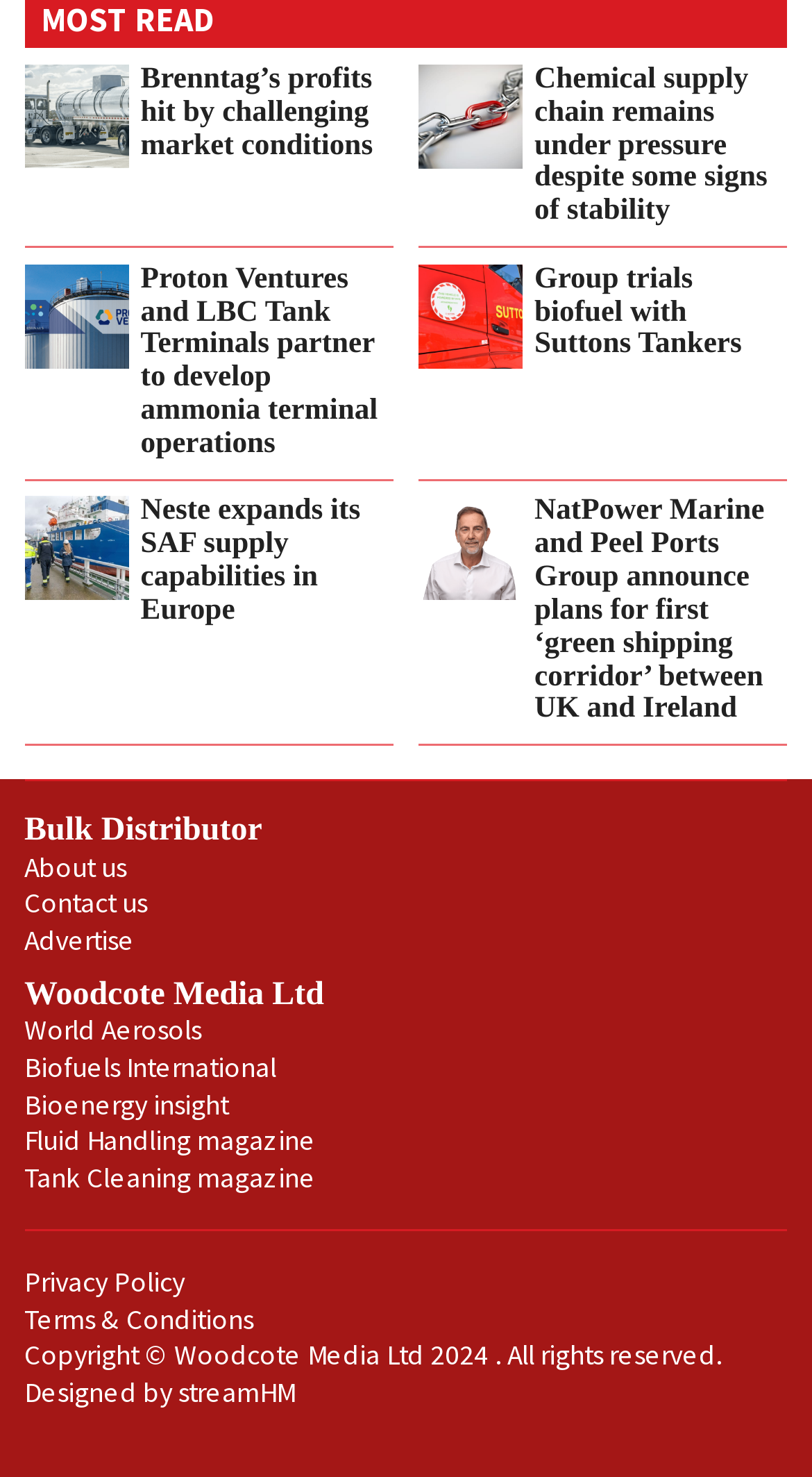Answer the question below using just one word or a short phrase: 
What is the company mentioned in the second article?

LBC Tank Terminals